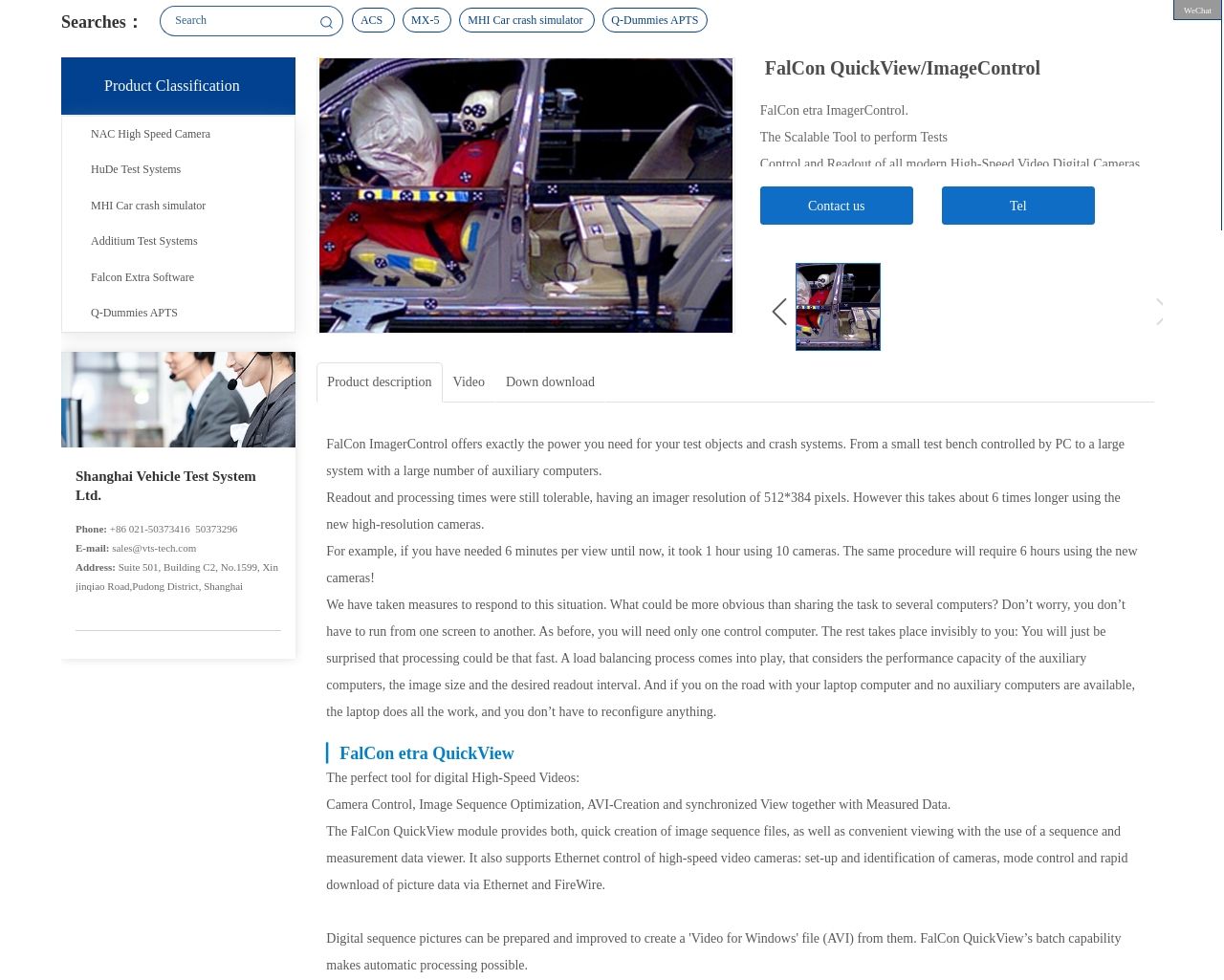Locate the bounding box of the UI element based on this description: "name="search_keyword" placeholder="Search"". Provide four float numbers between 0 and 1 as [left, top, right, bottom].

[0.131, 0.005, 0.262, 0.037]